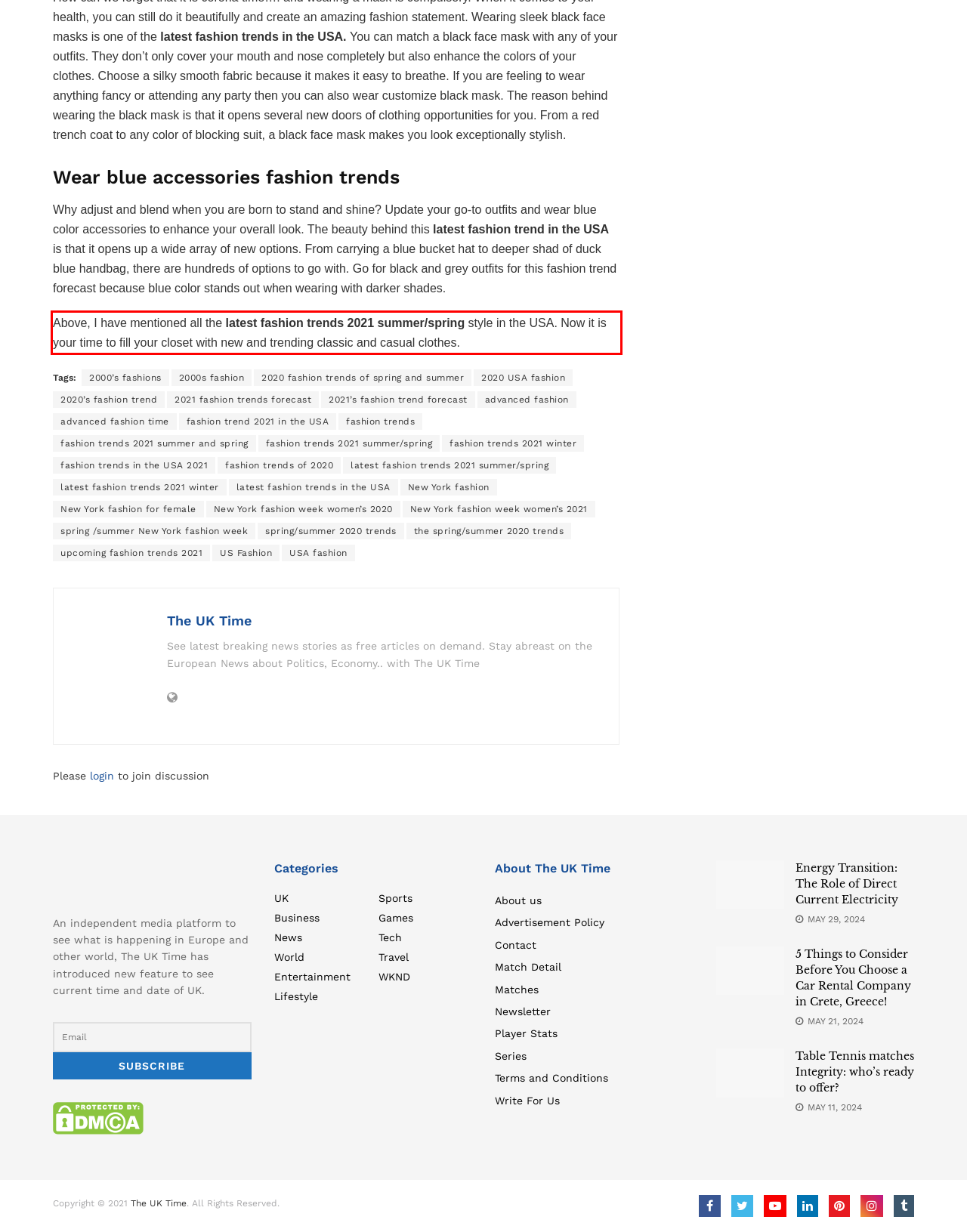The screenshot you have been given contains a UI element surrounded by a red rectangle. Use OCR to read and extract the text inside this red rectangle.

Above, I have mentioned all the latest fashion trends 2021 summer/spring style in the USA. Now it is your time to fill your closet with new and trending classic and casual clothes.